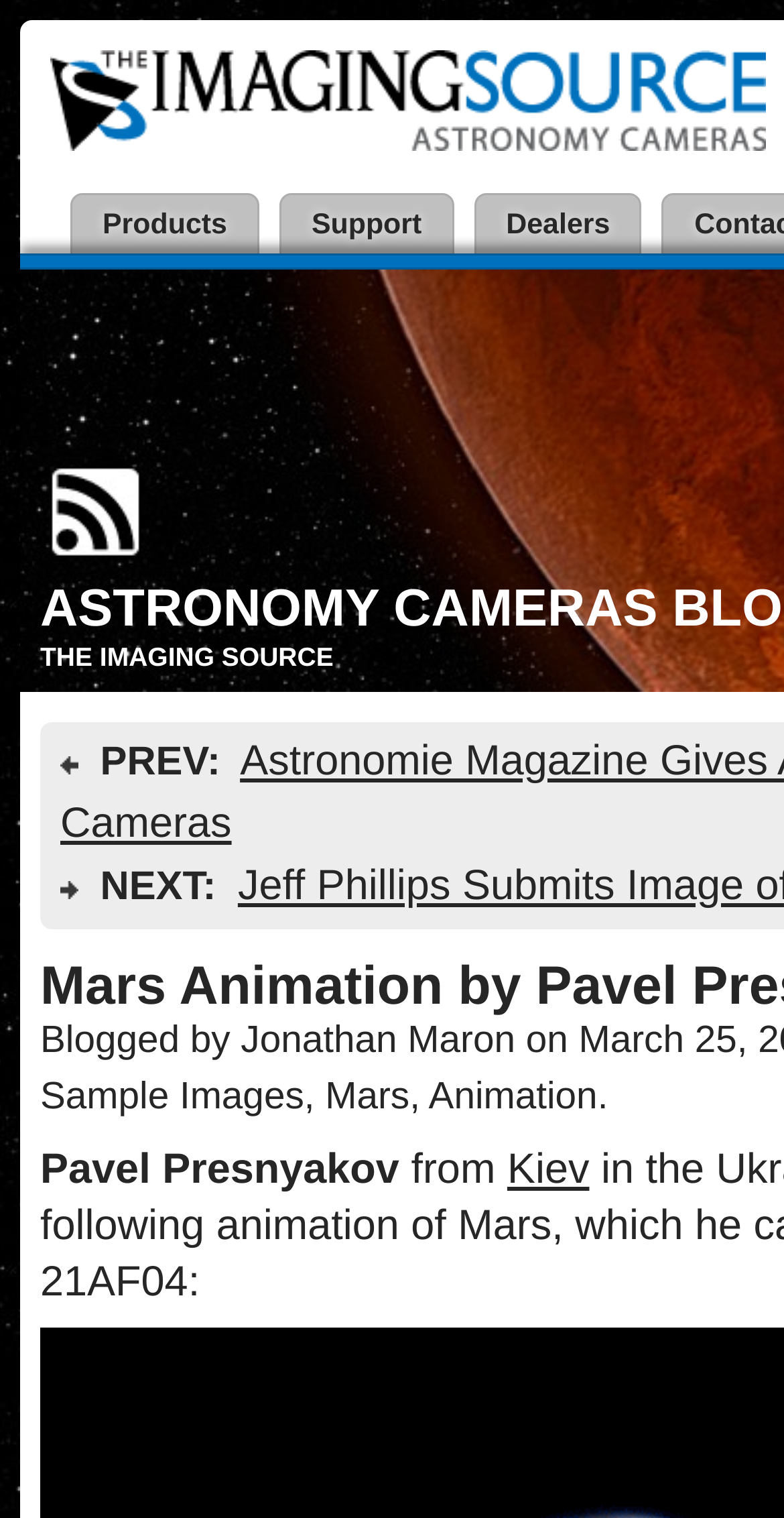Extract the bounding box coordinates for the UI element described as: "Support".

[0.356, 0.127, 0.579, 0.171]